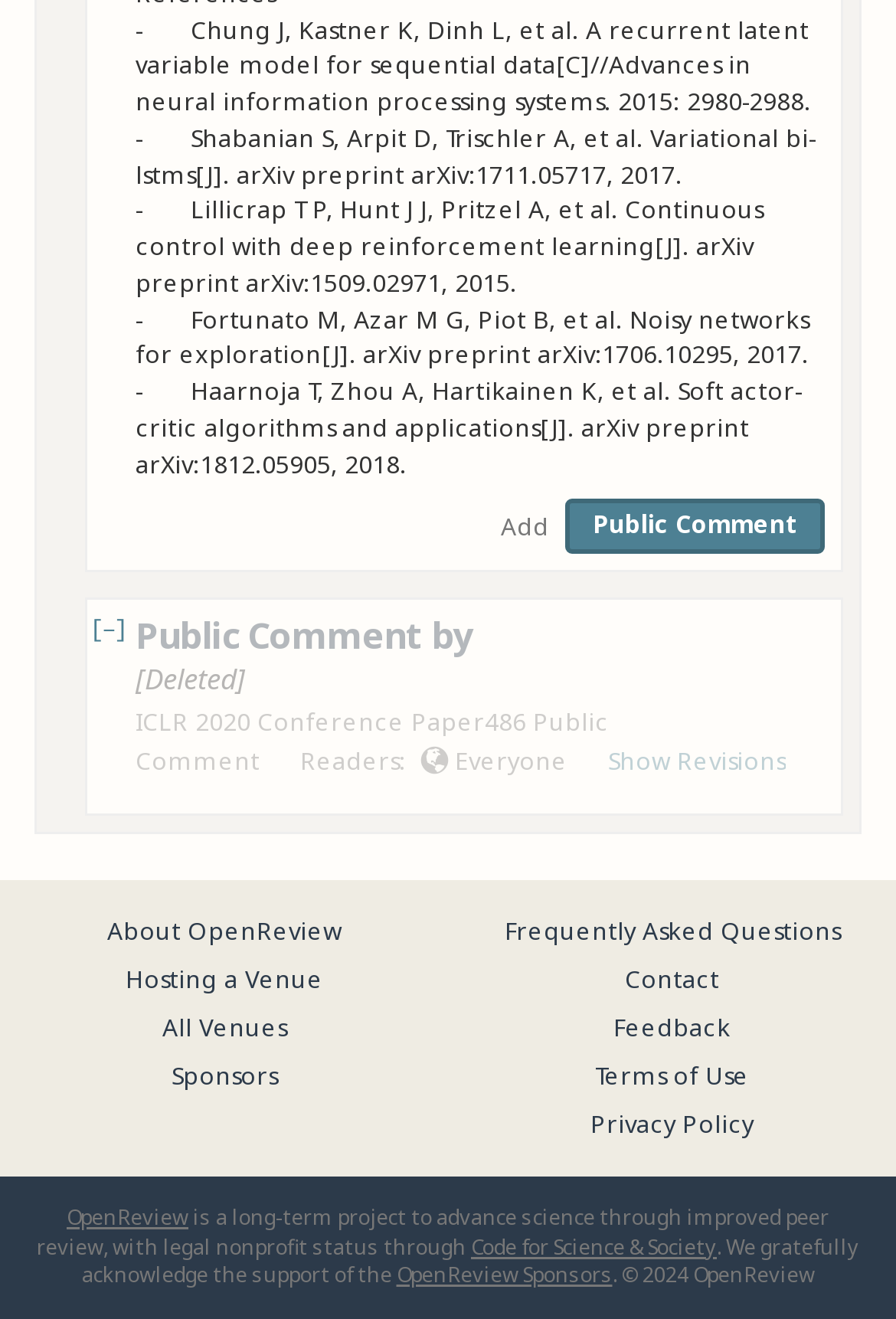Show the bounding box coordinates for the element that needs to be clicked to execute the following instruction: "Add a public comment". Provide the coordinates in the form of four float numbers between 0 and 1, i.e., [left, top, right, bottom].

[0.559, 0.386, 0.613, 0.411]